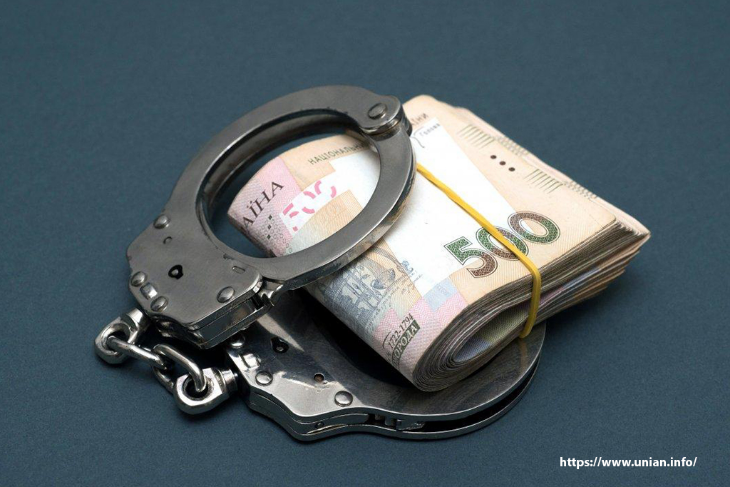What is the handcuff opened to hold?
Give a one-word or short phrase answer based on the image.

Stack of banknotes